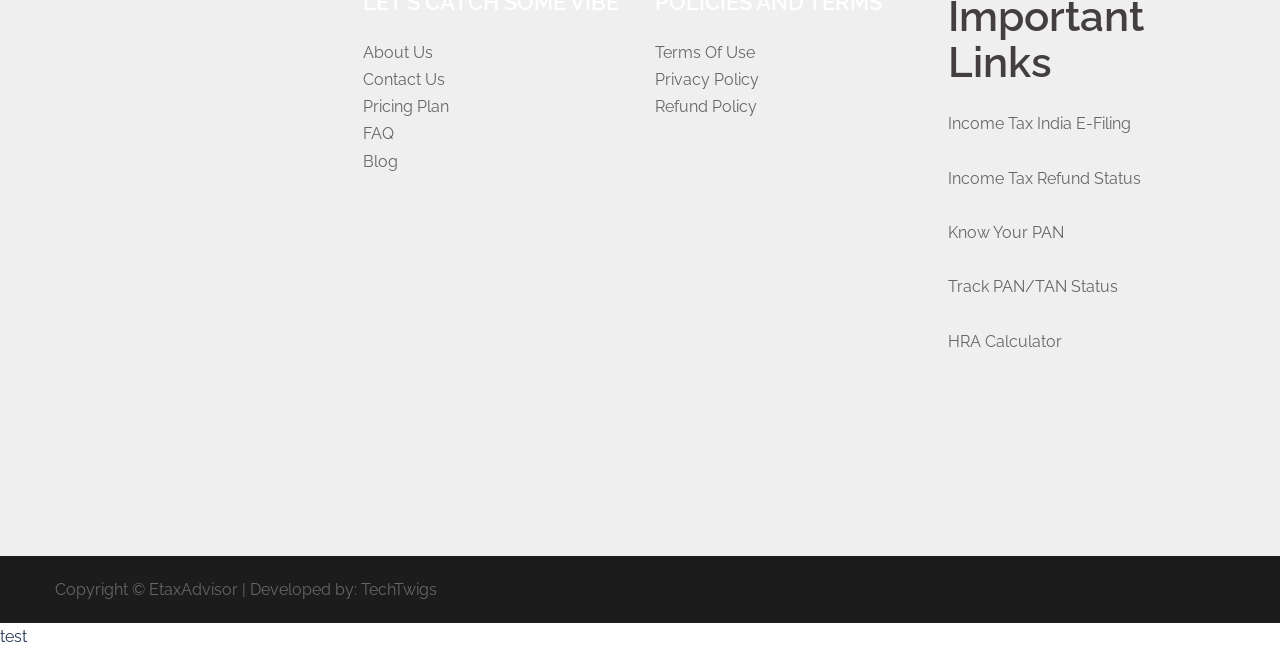Could you highlight the region that needs to be clicked to execute the instruction: "View the Terms Of Use"?

[0.512, 0.066, 0.59, 0.095]